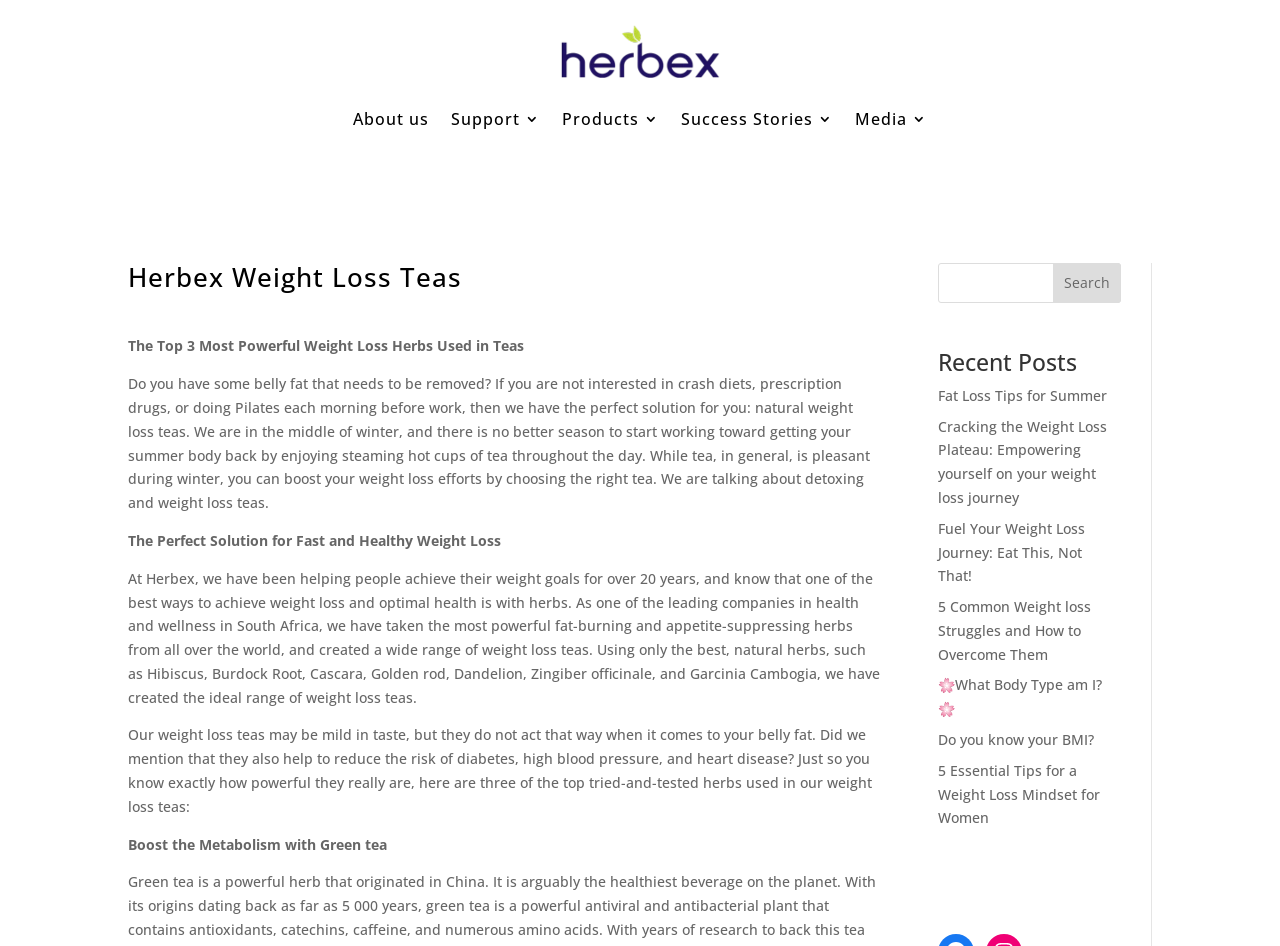Using the information in the image, give a detailed answer to the following question: What is the tone of the webpage content?

The tone of the webpage content is informative and helpful, as it provides detailed information about the benefits of using natural herbs for weight loss and offers guidance on how to achieve weight loss goals. The language used is friendly and encouraging, suggesting that Herbex is a supportive and trustworthy brand.